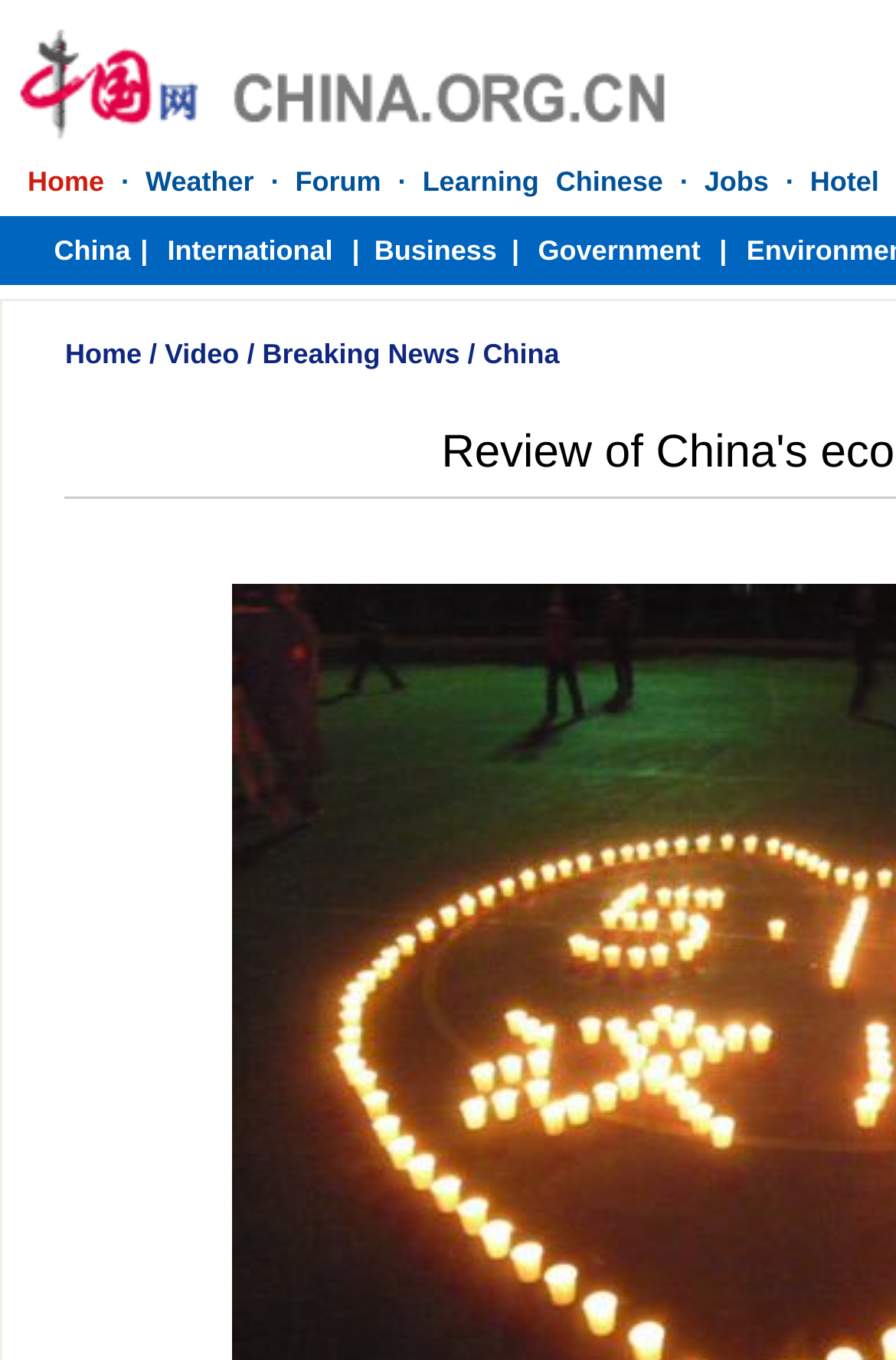Provide the bounding box coordinates of the HTML element described by the text: "China".

[0.539, 0.248, 0.624, 0.272]